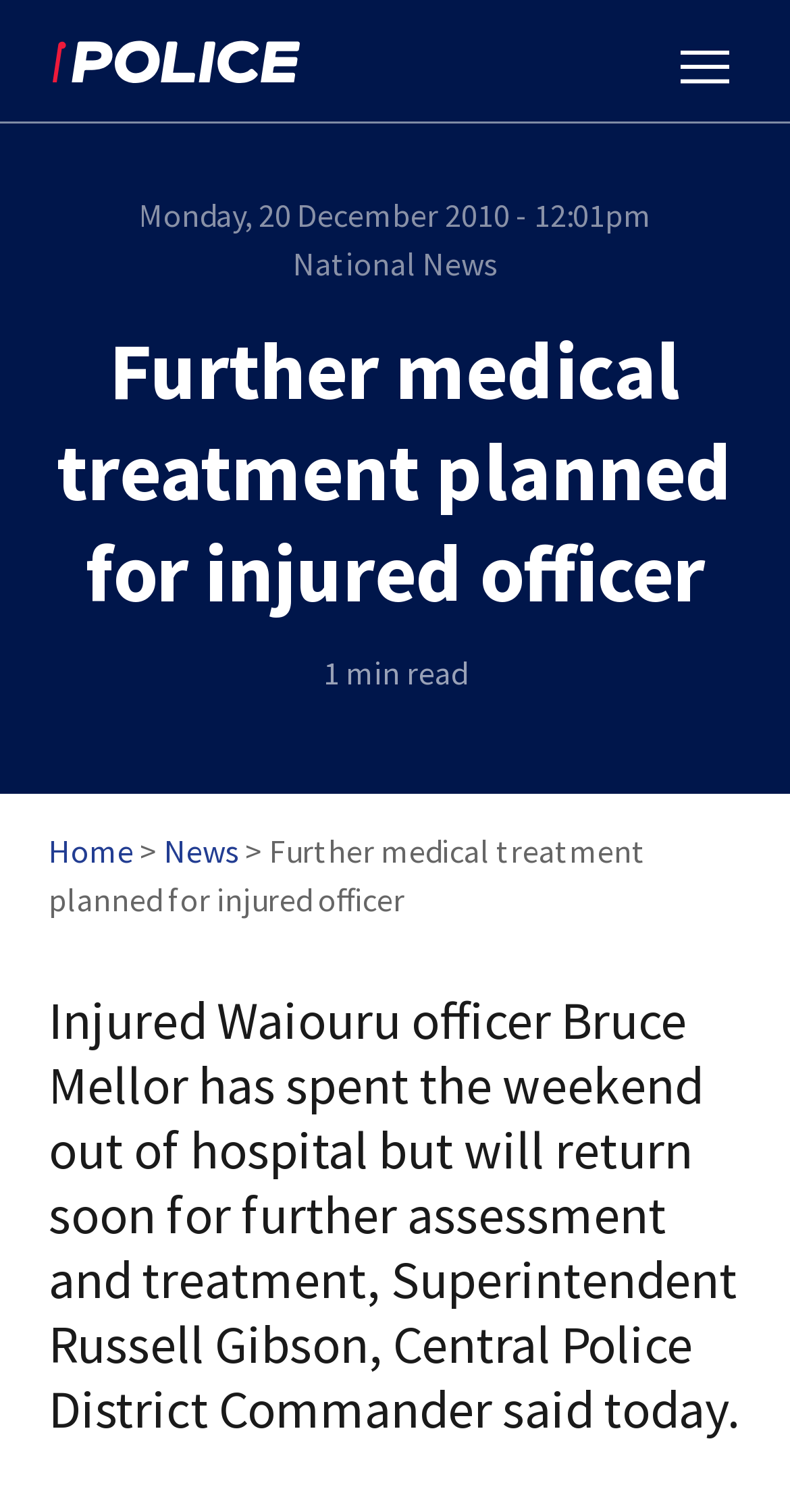Please provide a comprehensive response to the question based on the details in the image: How long does it take to read the article?

I found the reading time of the article by looking at the top section of the webpage, where it says '1 min read'.